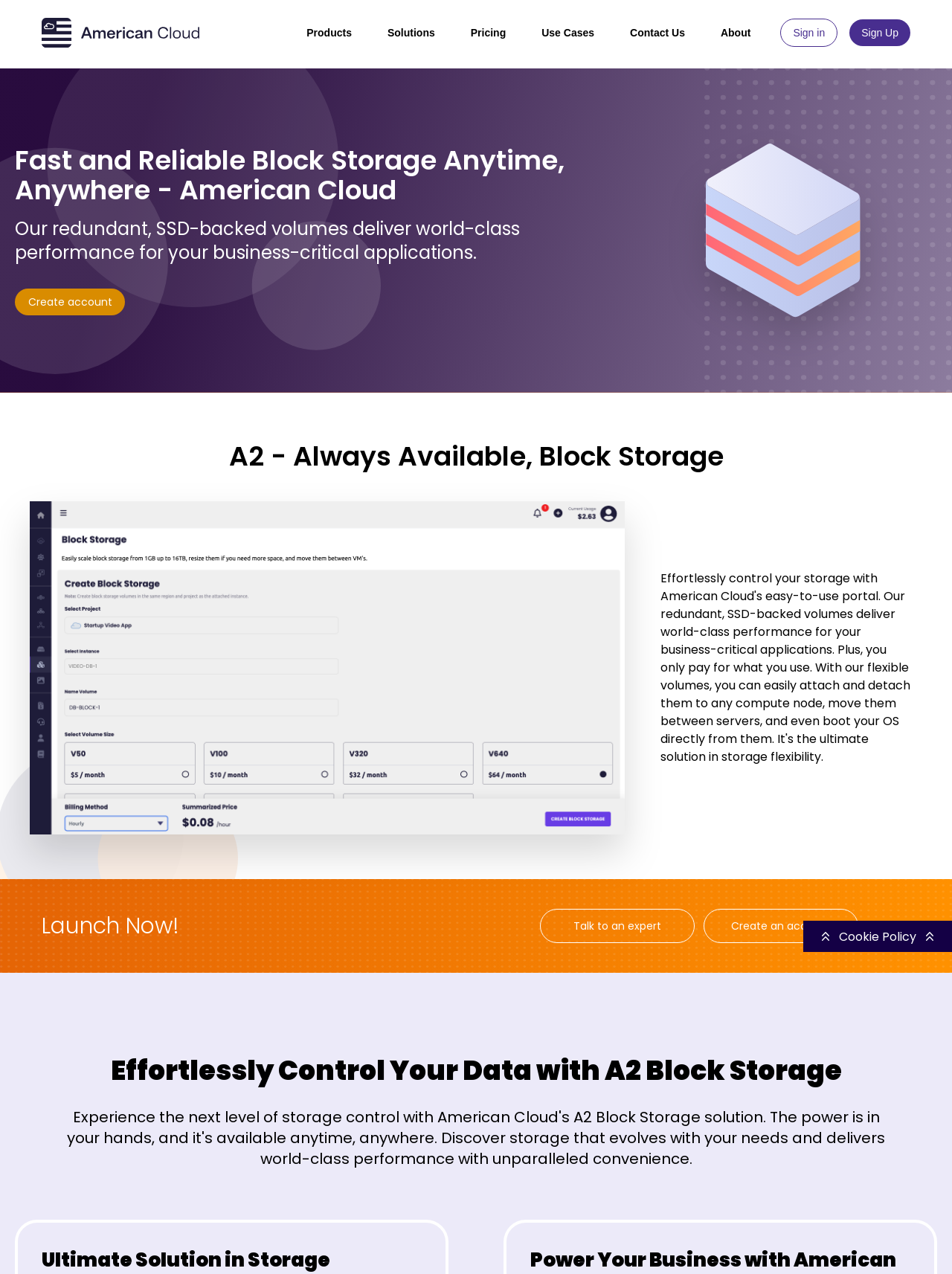Identify the bounding box for the UI element that is described as follows: "Pricing".

[0.494, 0.021, 0.531, 0.03]